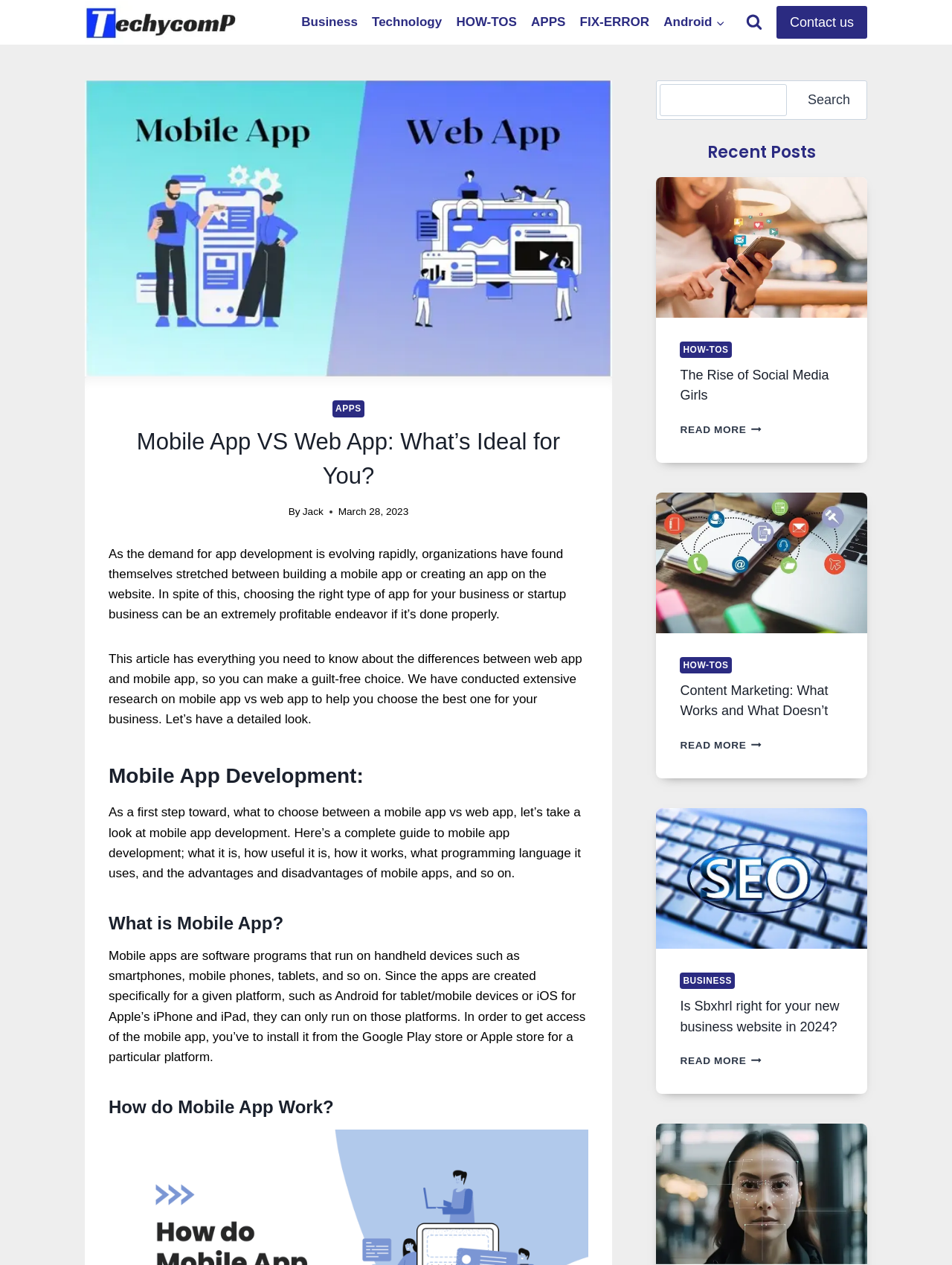Locate the bounding box coordinates of the clickable area to execute the instruction: "Read the article 'The Rise of Social Media Girls'". Provide the coordinates as four float numbers between 0 and 1, represented as [left, top, right, bottom].

[0.689, 0.14, 0.911, 0.251]